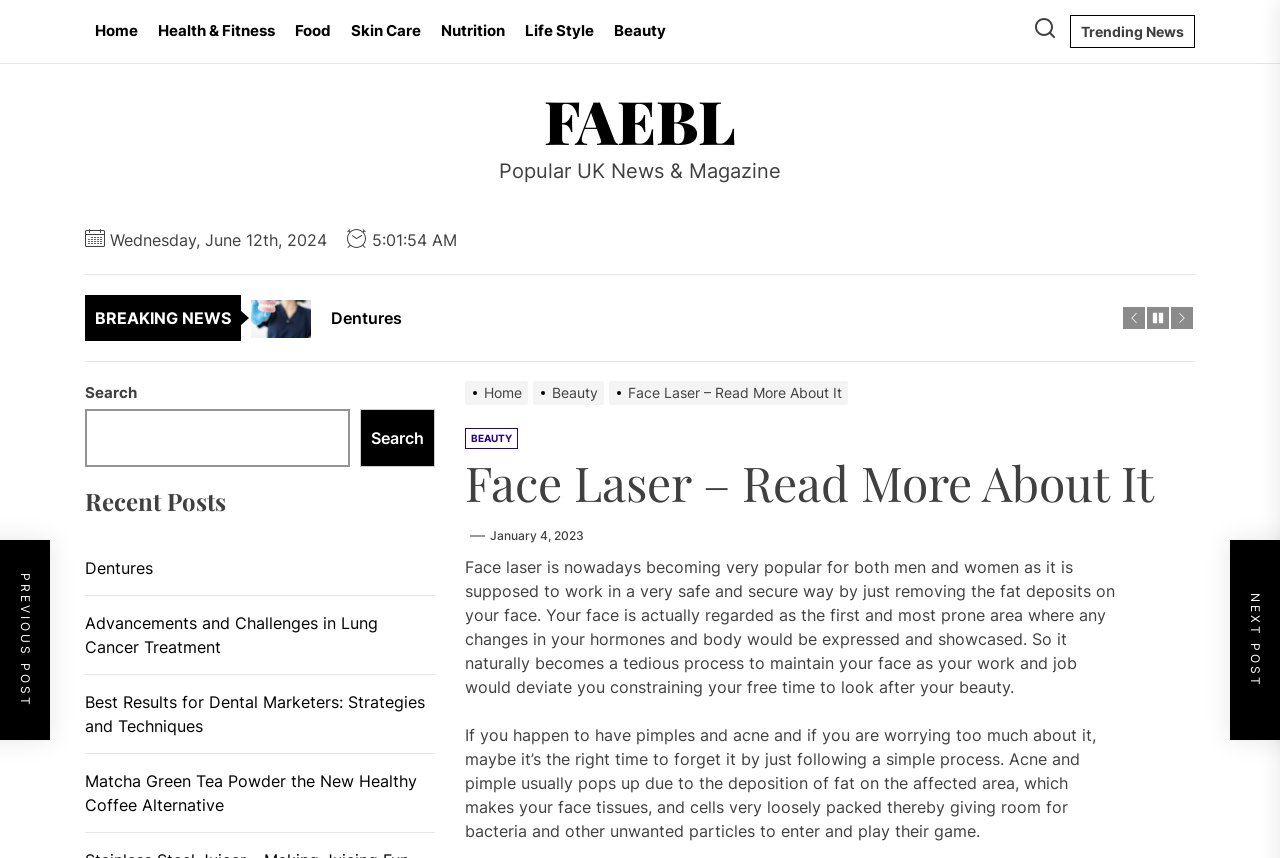Pinpoint the bounding box coordinates of the element you need to click to execute the following instruction: "Check recent posts". The bounding box should be represented by four float numbers between 0 and 1, in the format [left, top, right, bottom].

[0.066, 0.568, 0.34, 0.601]